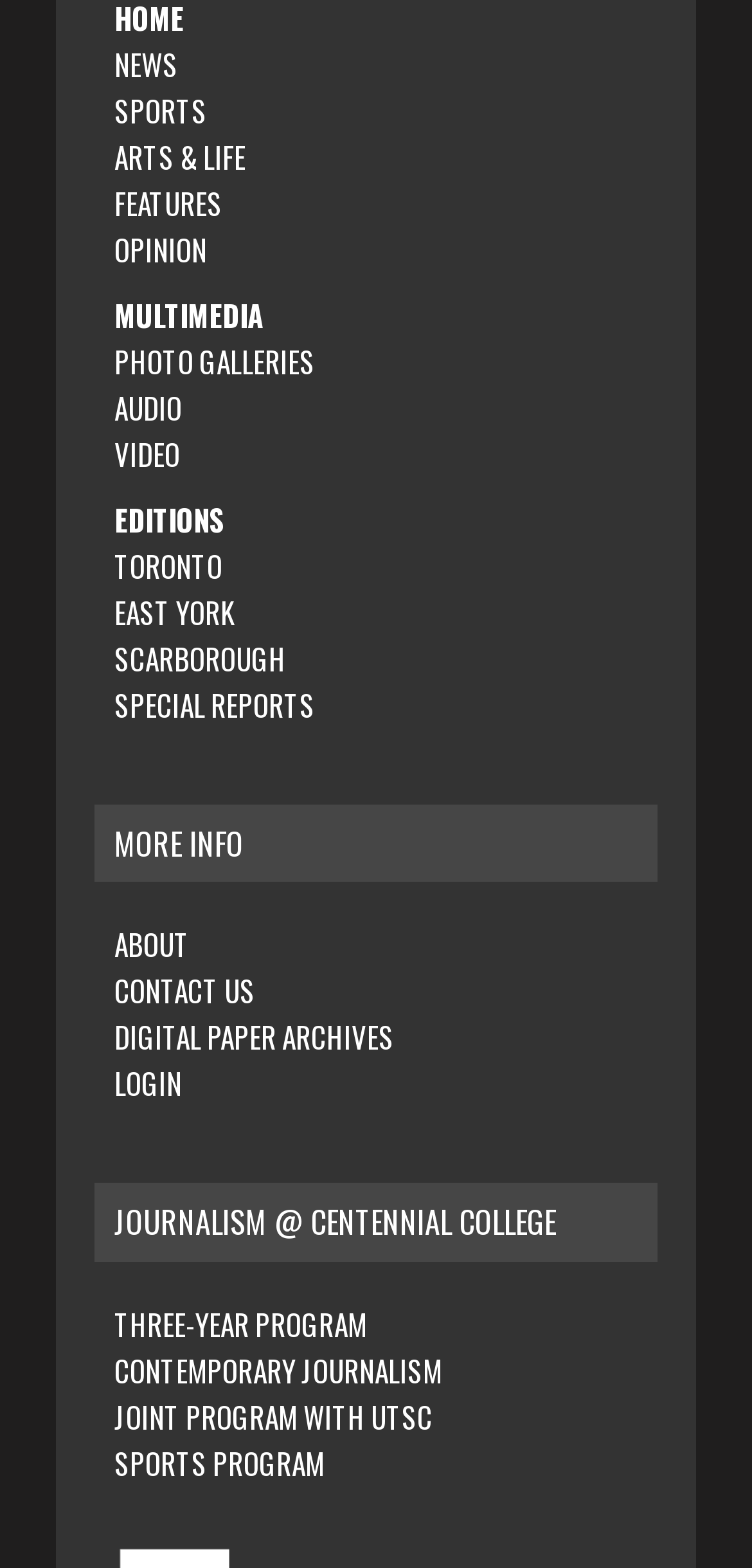What are the programs offered by the journalism department?
Provide a short answer using one word or a brief phrase based on the image.

THREE-YEAR PROGRAM, CONTEMPORARY JOURNALISM, JOINT PROGRAM WITH UTSC, SPORTS PROGRAM